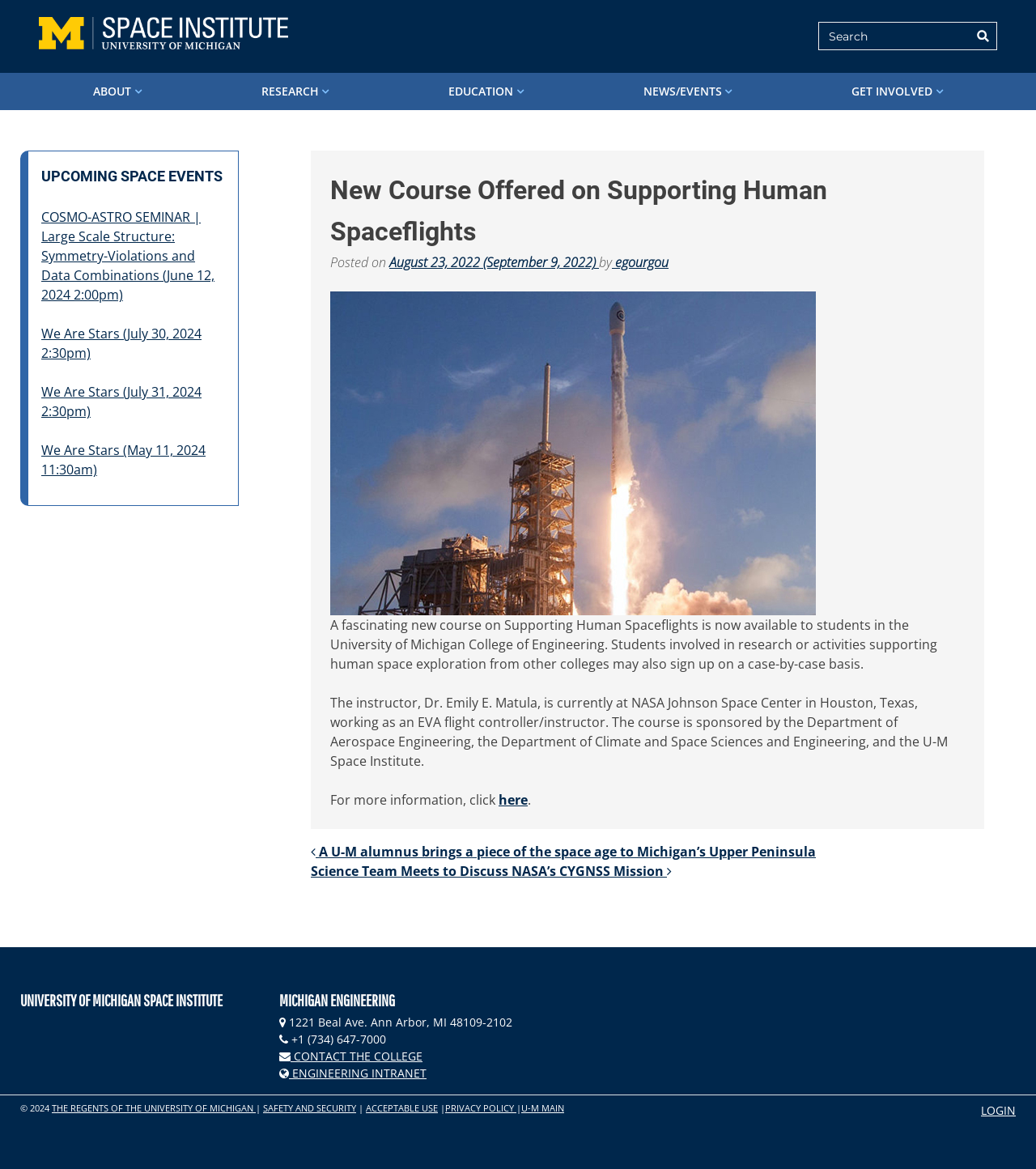Please mark the clickable region by giving the bounding box coordinates needed to complete this instruction: "Learn about upcoming space events".

[0.04, 0.141, 0.217, 0.166]